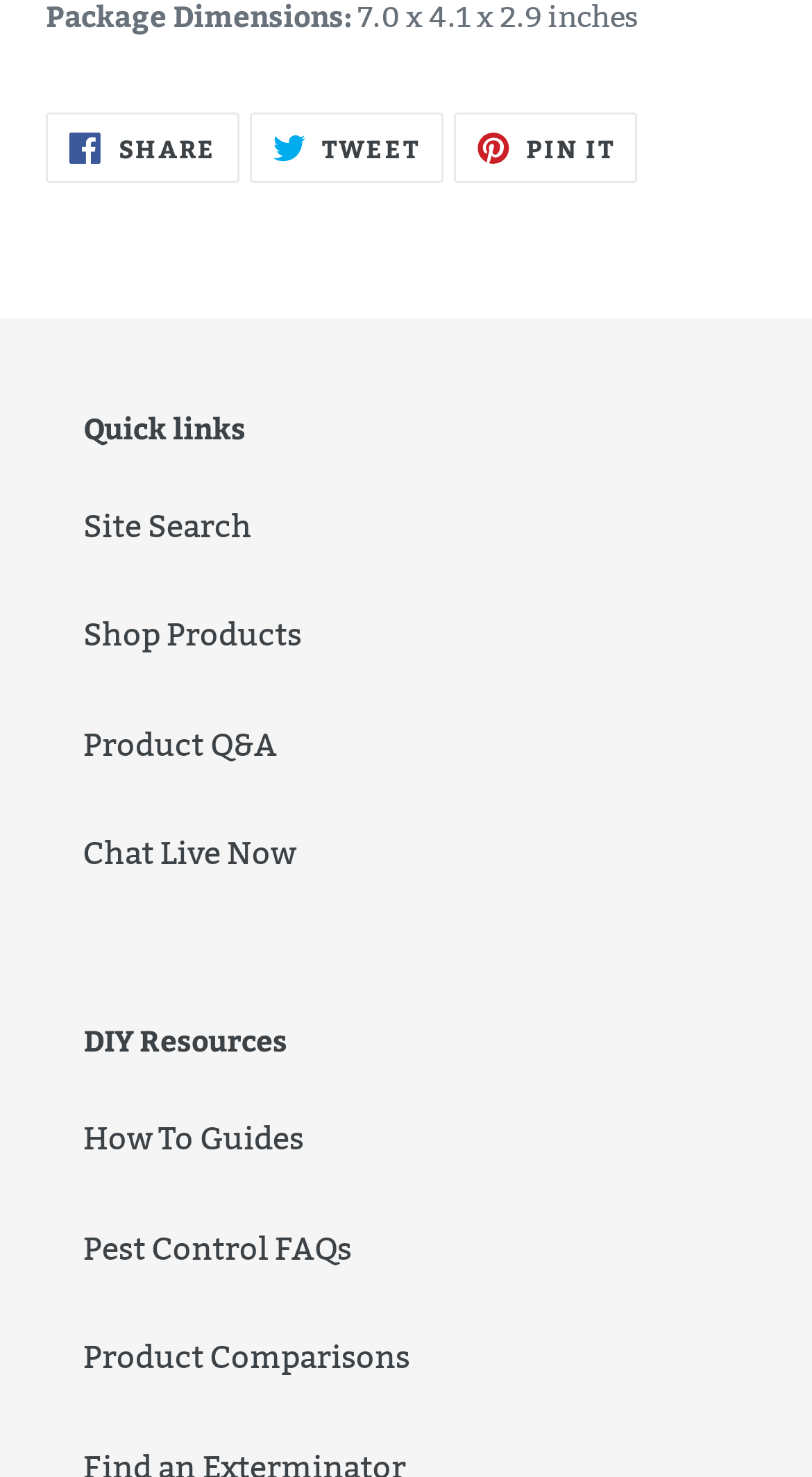Give a concise answer using only one word or phrase for this question:
What is the second quick link?

Site Search